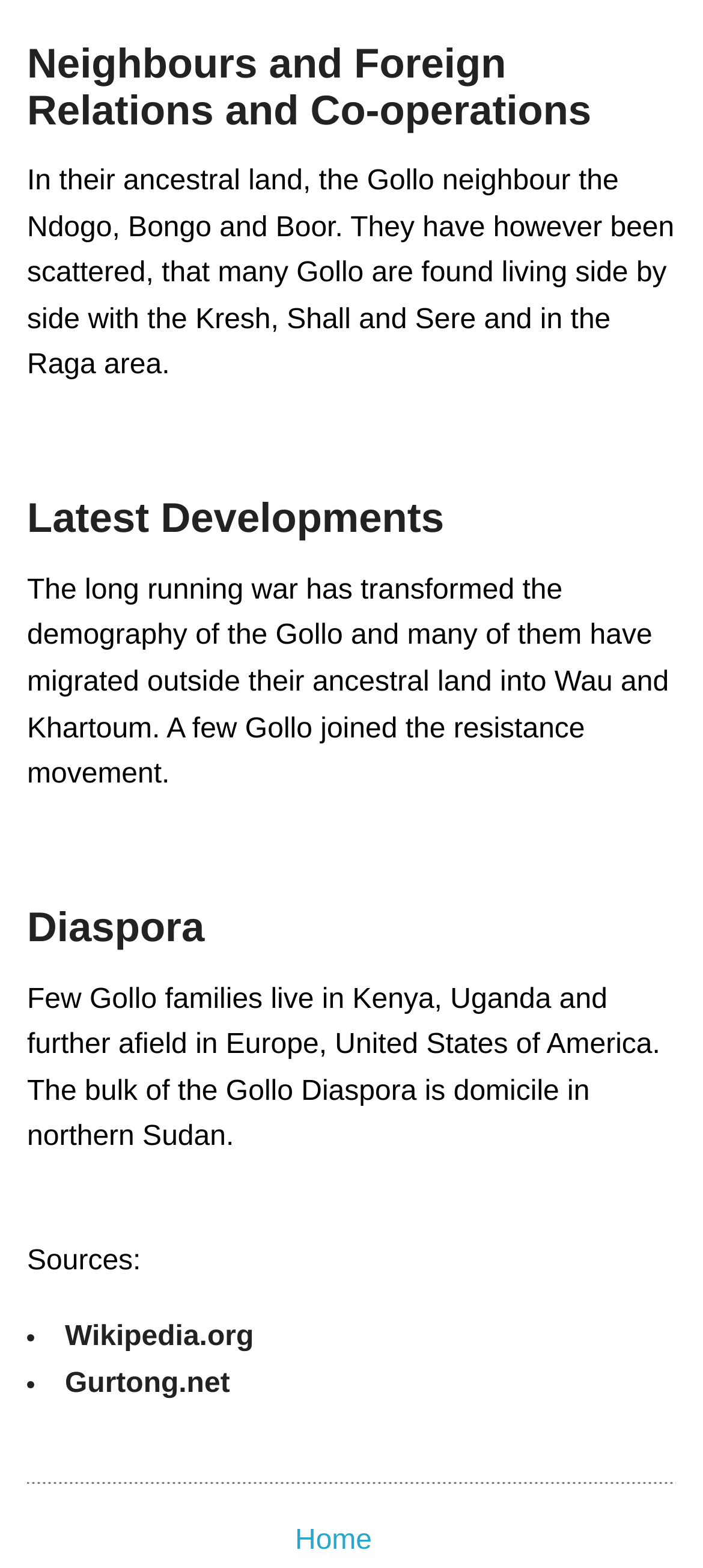What are the Gollo's ancestral neighbours?
Use the image to answer the question with a single word or phrase.

Ndogo, Bongo and Boor